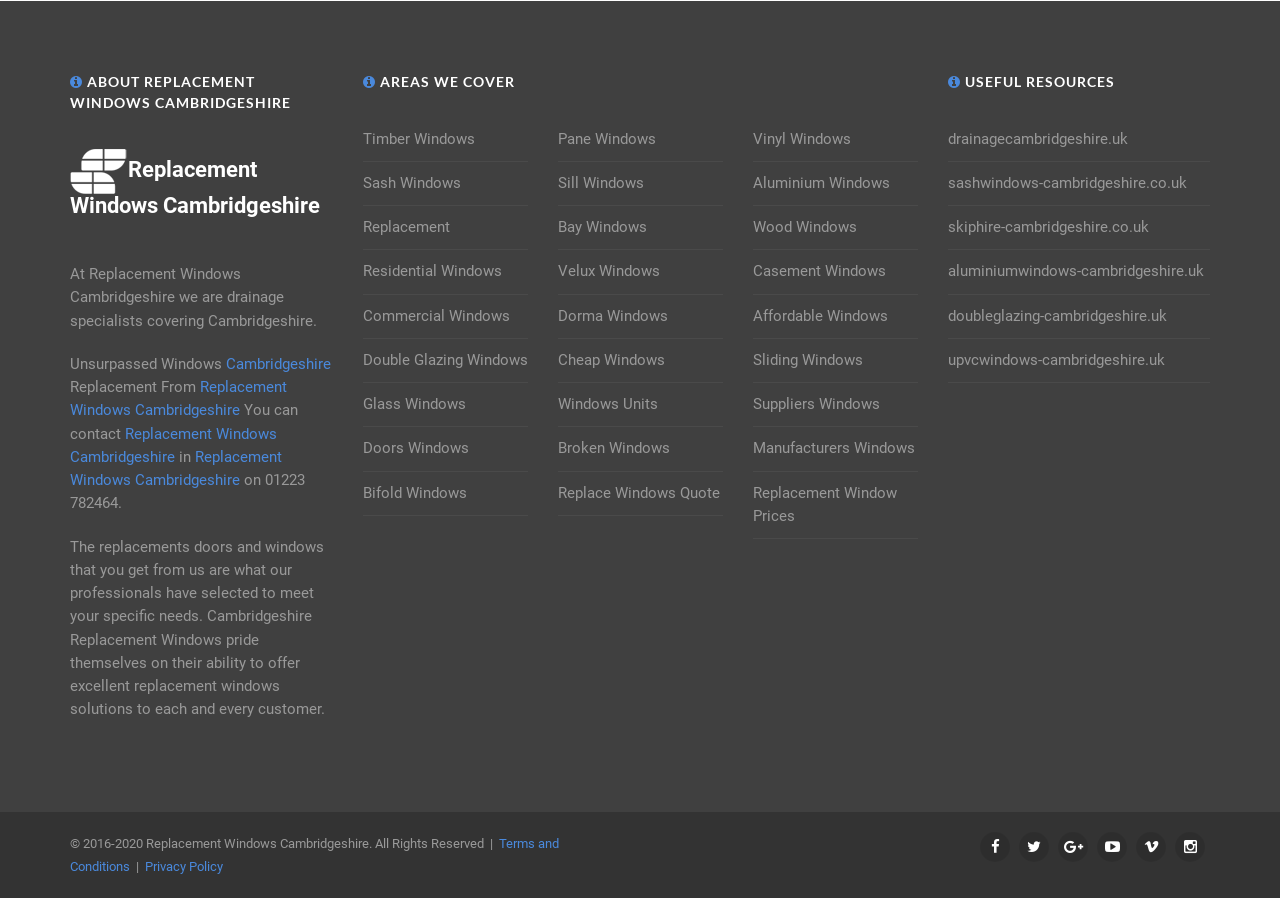Please identify the bounding box coordinates of the element that needs to be clicked to perform the following instruction: "Call the phone number 01223 782464".

[0.055, 0.525, 0.238, 0.571]